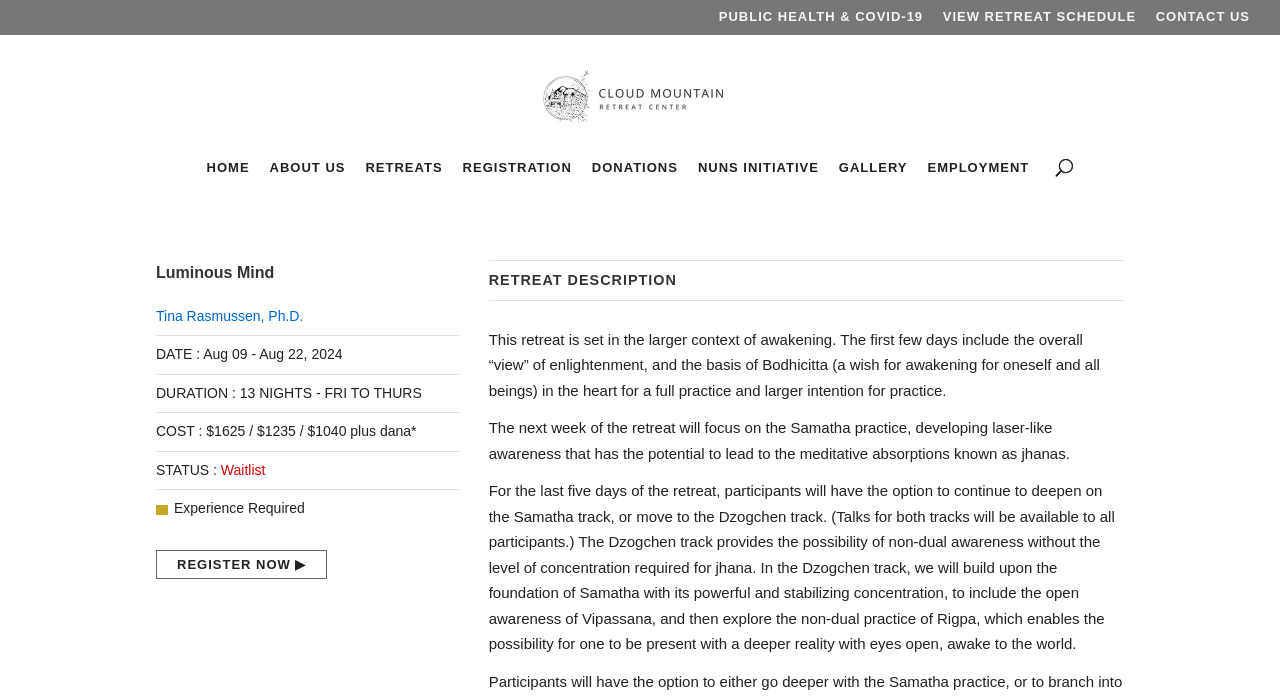Please indicate the bounding box coordinates of the element's region to be clicked to achieve the instruction: "View retreat schedule". Provide the coordinates as four float numbers between 0 and 1, i.e., [left, top, right, bottom].

[0.736, 0.014, 0.888, 0.047]